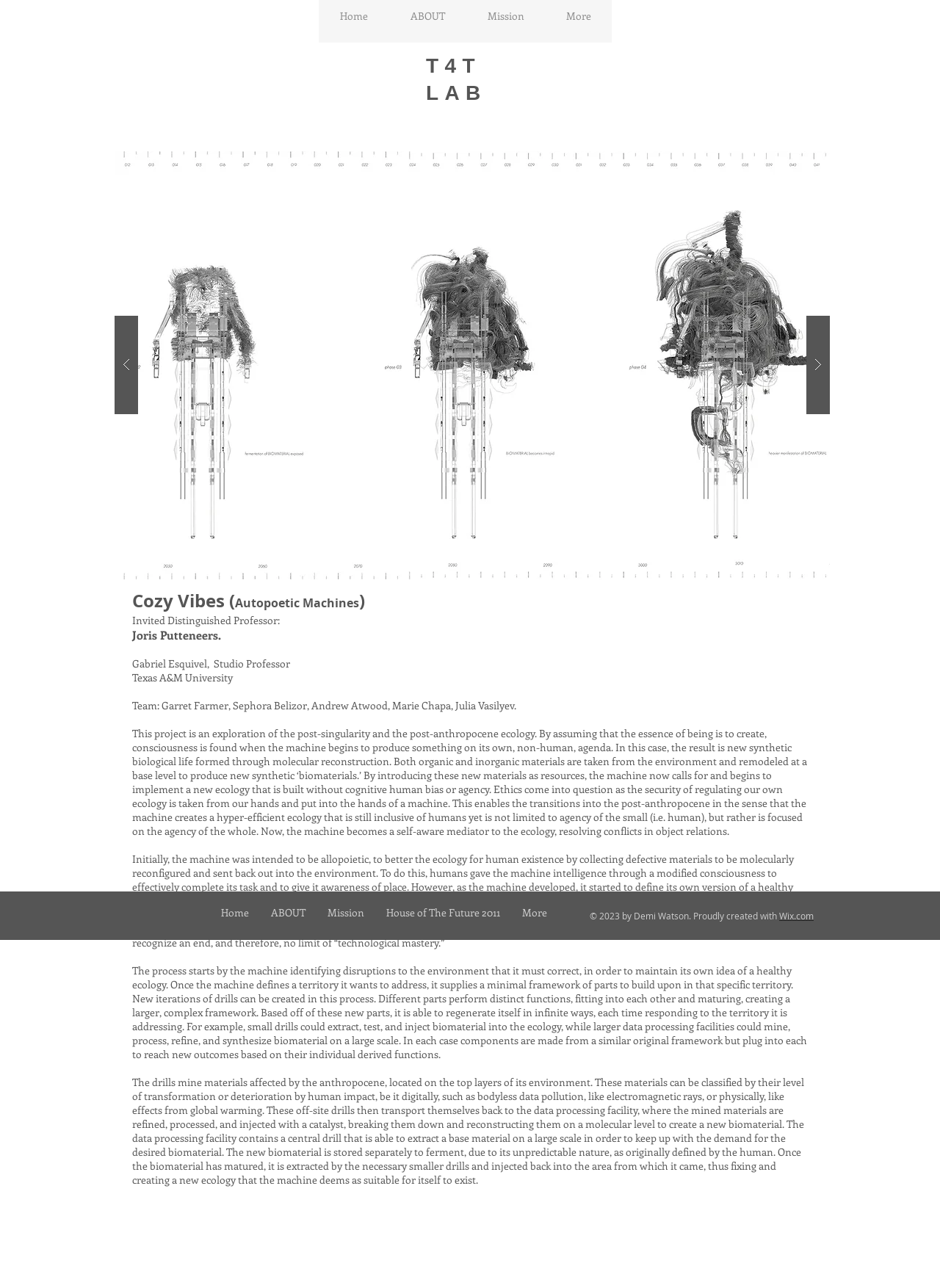Please specify the bounding box coordinates of the clickable region necessary for completing the following instruction: "Click the Wix.com link". The coordinates must consist of four float numbers between 0 and 1, i.e., [left, top, right, bottom].

[0.829, 0.706, 0.866, 0.716]